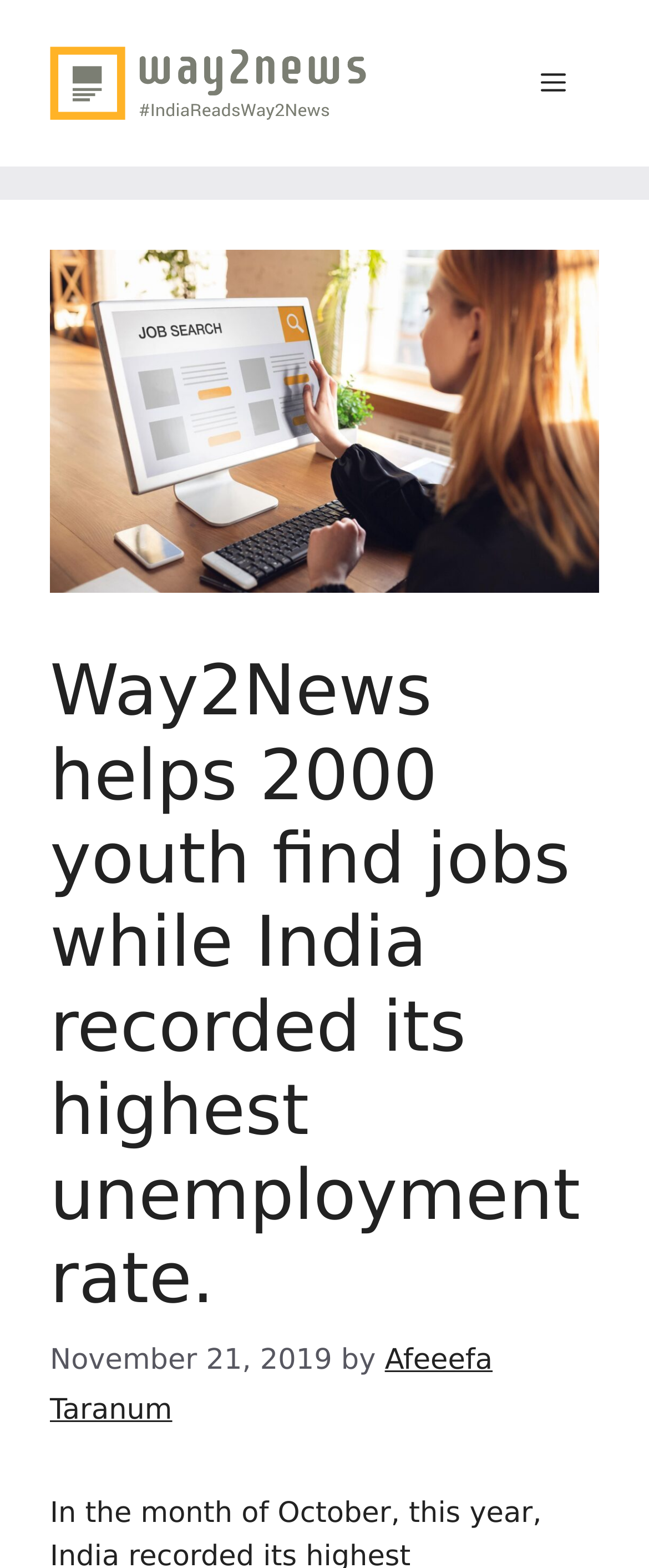Who is the author of the article?
Using the image, give a concise answer in the form of a single word or short phrase.

Afeeefa Taranum